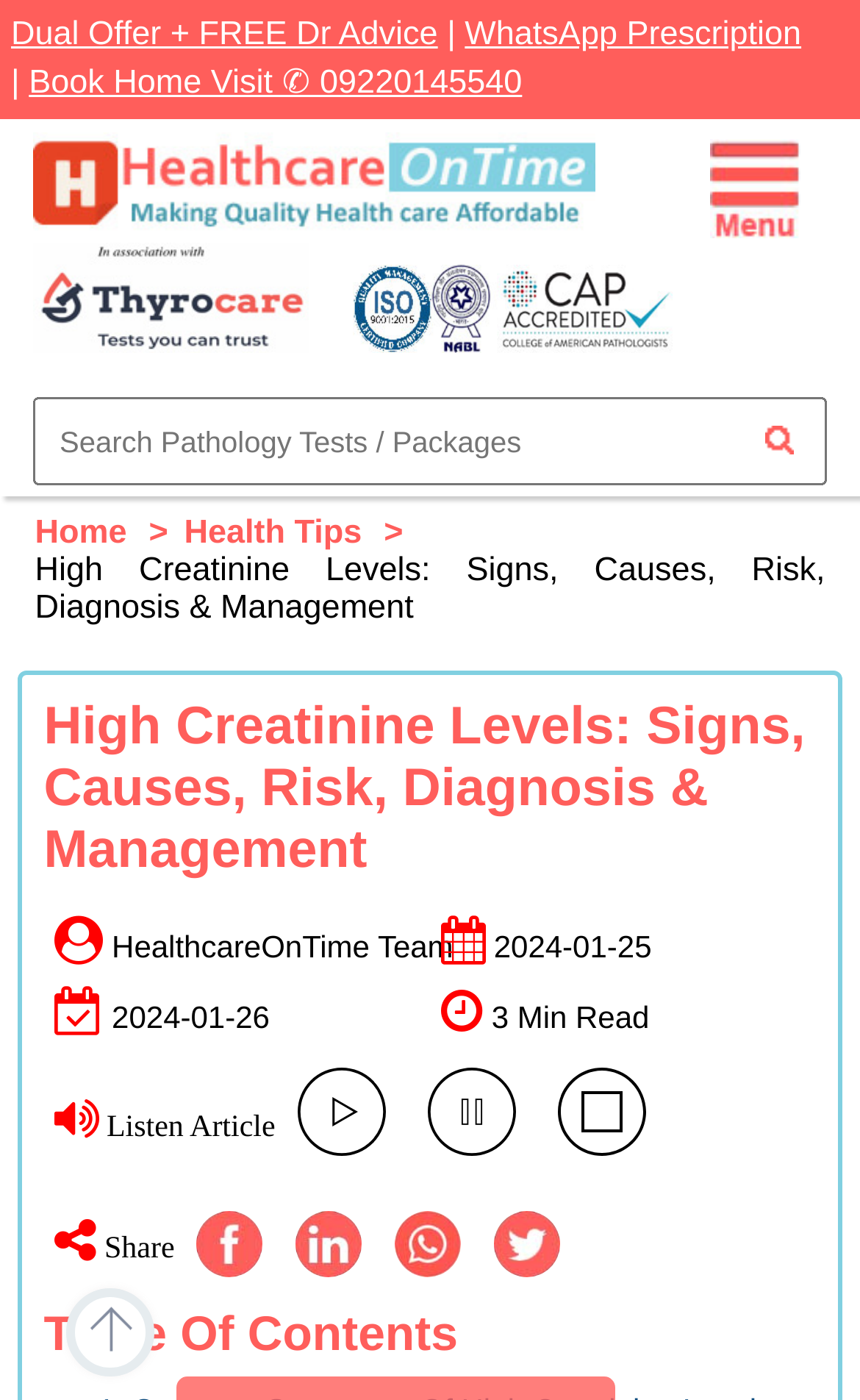Identify the bounding box coordinates of the section to be clicked to complete the task described by the following instruction: "Learn about kidney health". The coordinates should be four float numbers between 0 and 1, formatted as [left, top, right, bottom].

[0.026, 0.897, 0.474, 0.955]